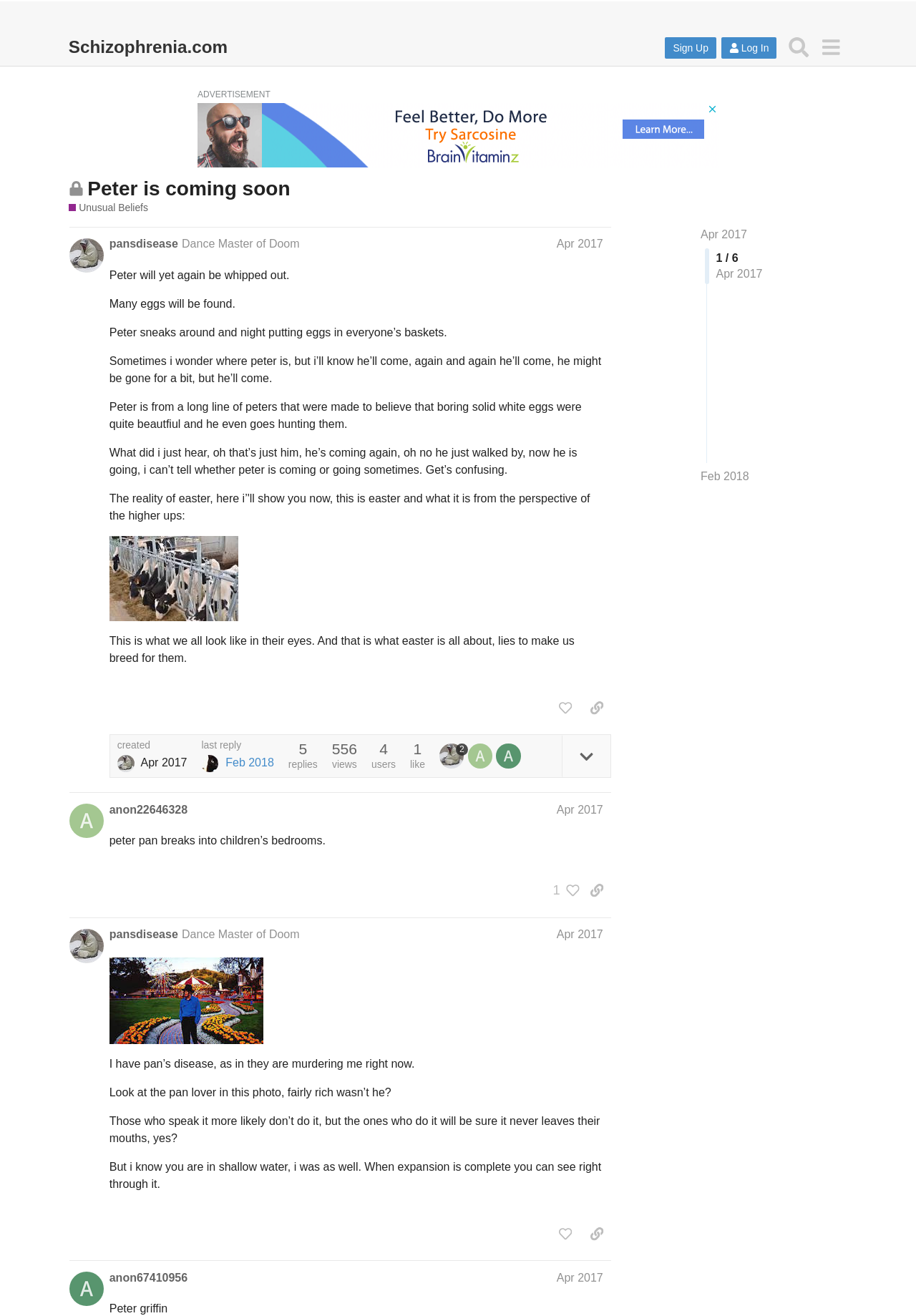What is the topic of this discussion?
Using the image, respond with a single word or phrase.

Unusual Beliefs